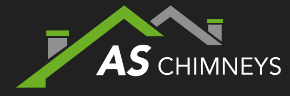What is the purpose of A.S. Chimneys' services?
Please provide a comprehensive answer based on the visual information in the image.

A.S. Chimneys' services, ranging from general maintenance to comprehensive repairs, are dedicated to ensuring the safety and longevity of chimney systems for their clients.